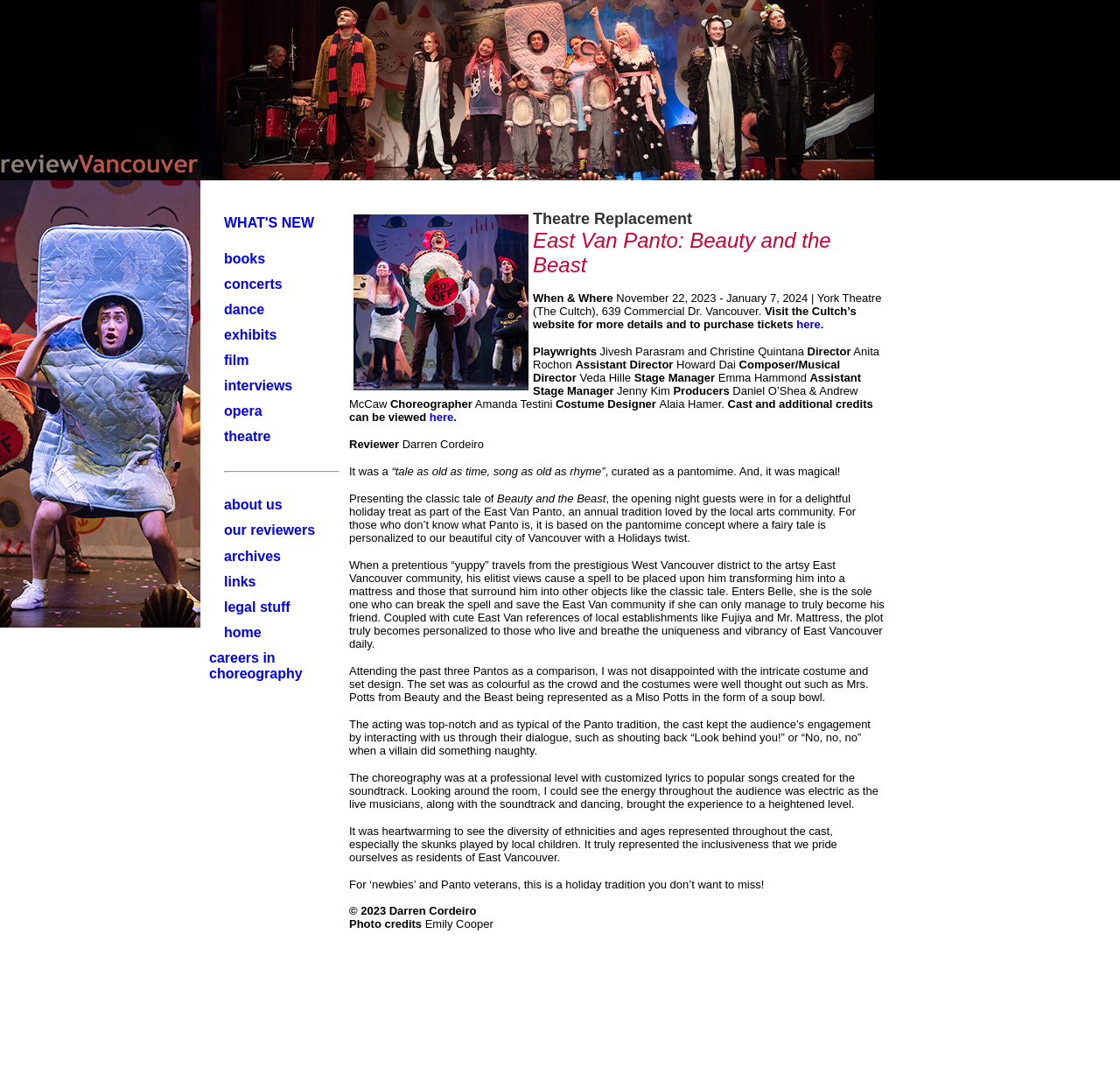Please find the bounding box for the UI element described by: "our reviewers".

[0.2, 0.49, 0.281, 0.504]